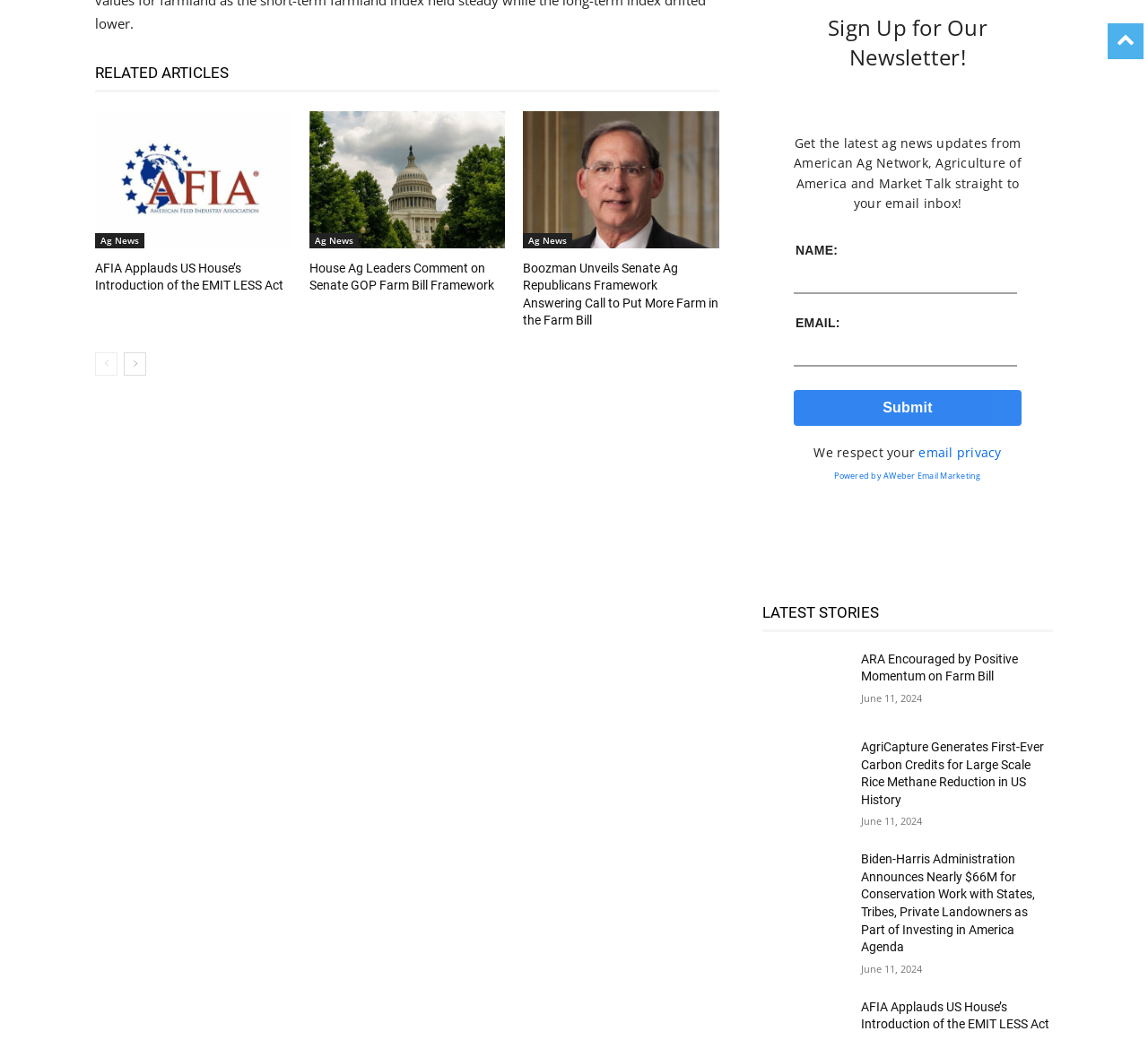Based on the element description "Ag News", predict the bounding box coordinates of the UI element.

[0.456, 0.224, 0.499, 0.239]